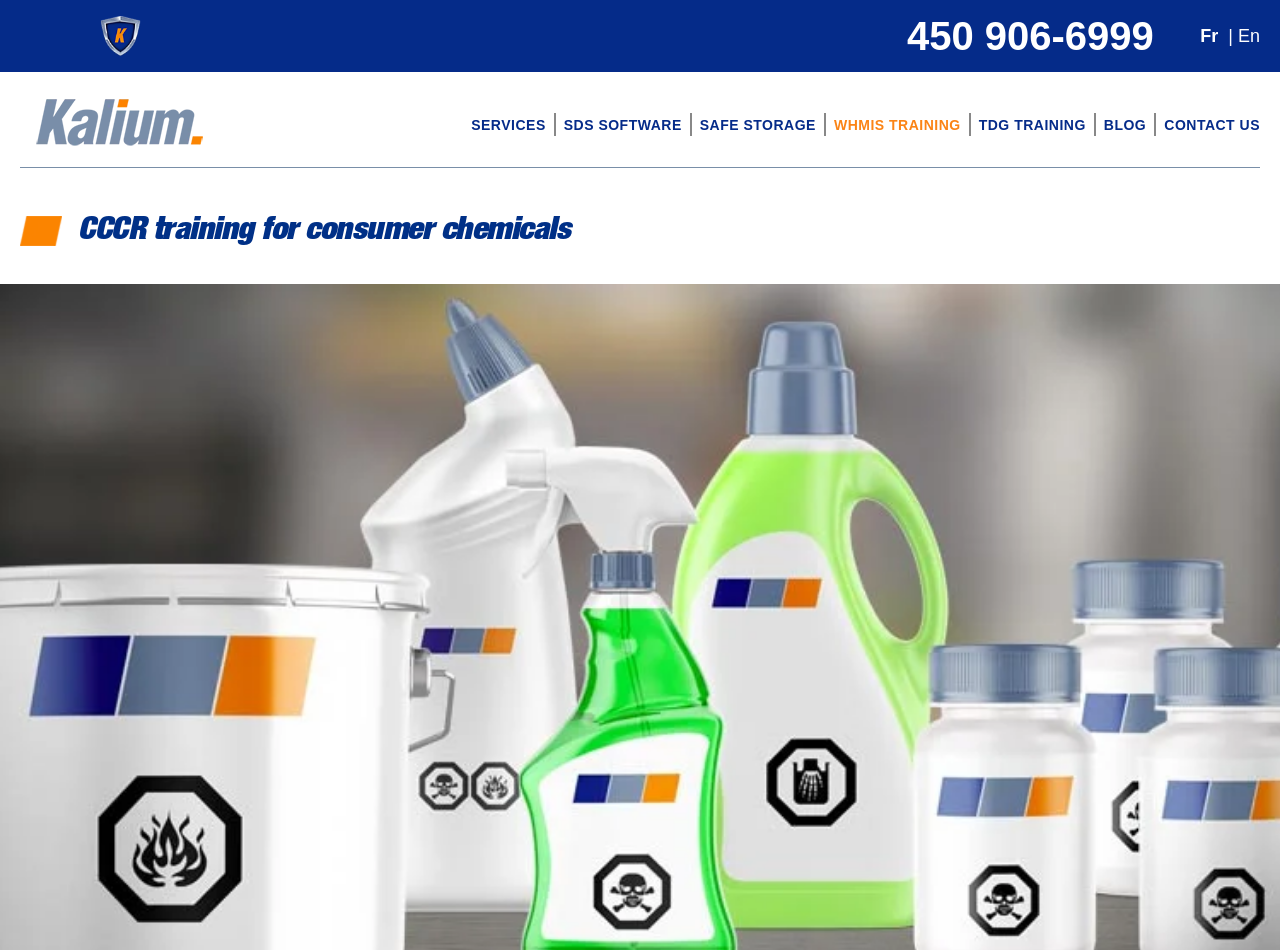Highlight the bounding box coordinates of the element that should be clicked to carry out the following instruction: "Call the phone number". The coordinates must be given as four float numbers ranging from 0 to 1, i.e., [left, top, right, bottom].

[0.709, 0.015, 0.901, 0.062]